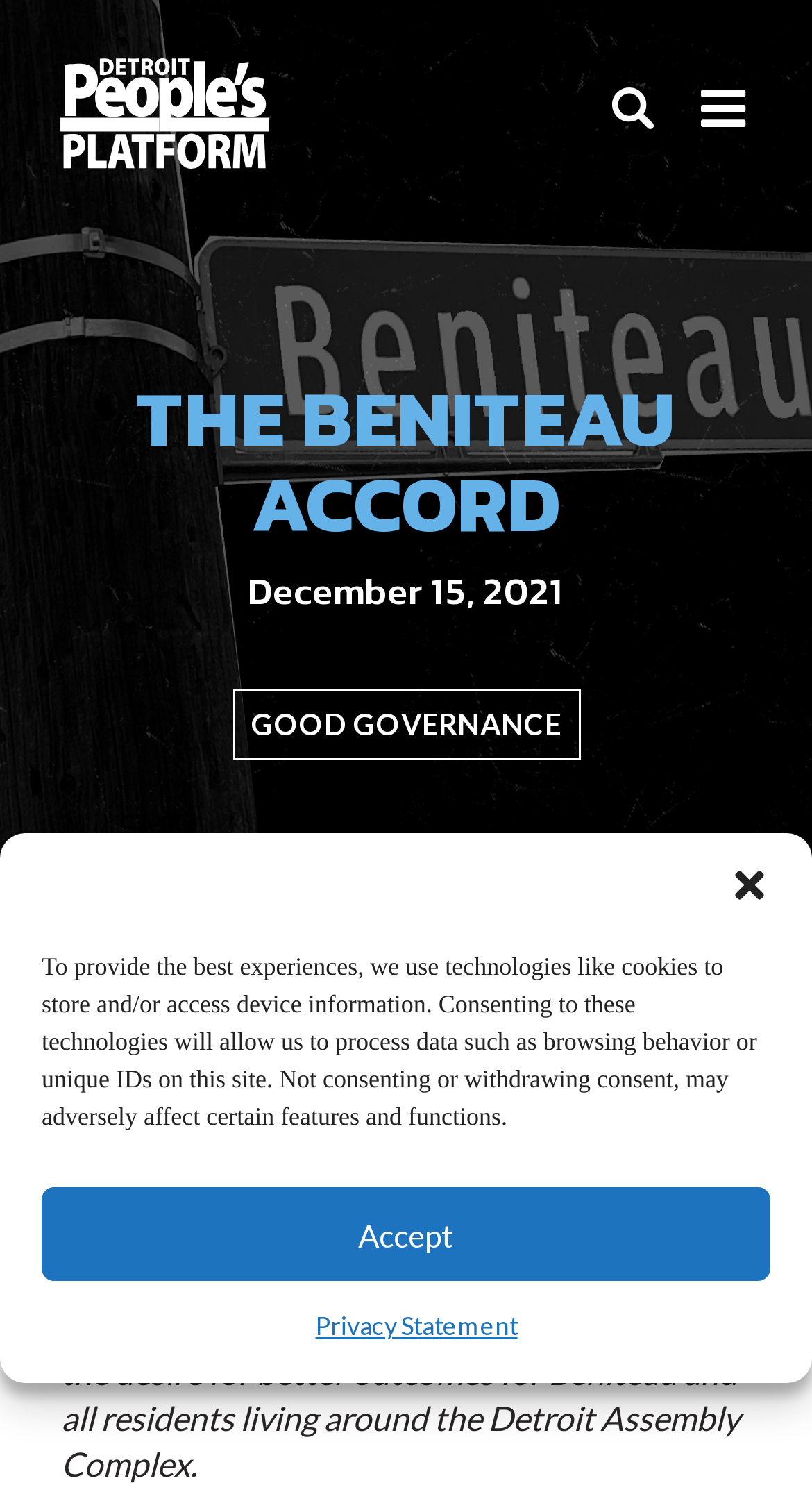Extract the main heading from the webpage content.

THE BENITEAU ACCORD